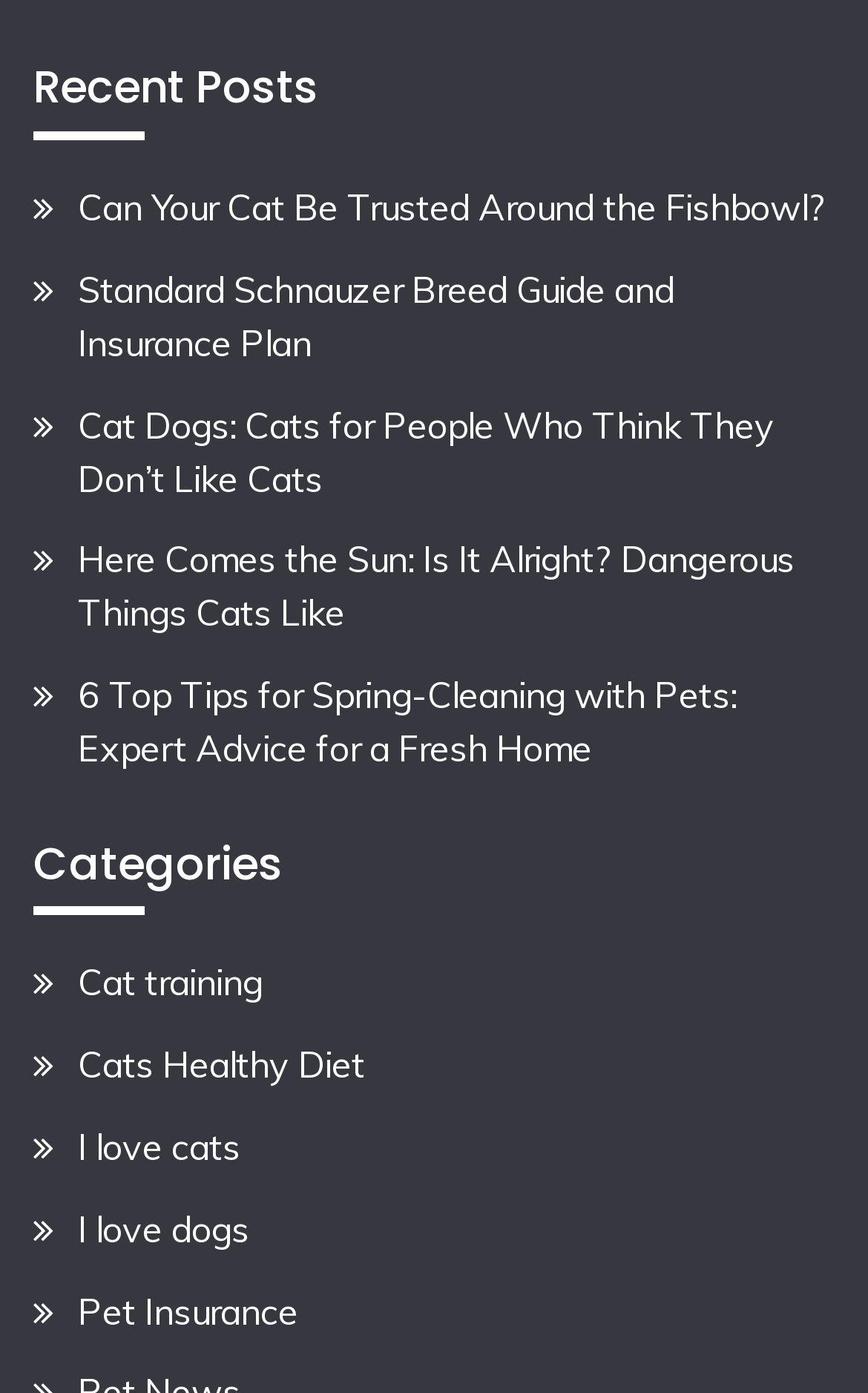Identify the bounding box coordinates of the element that should be clicked to fulfill this task: "explore pet insurance". The coordinates should be provided as four float numbers between 0 and 1, i.e., [left, top, right, bottom].

[0.09, 0.925, 0.344, 0.957]